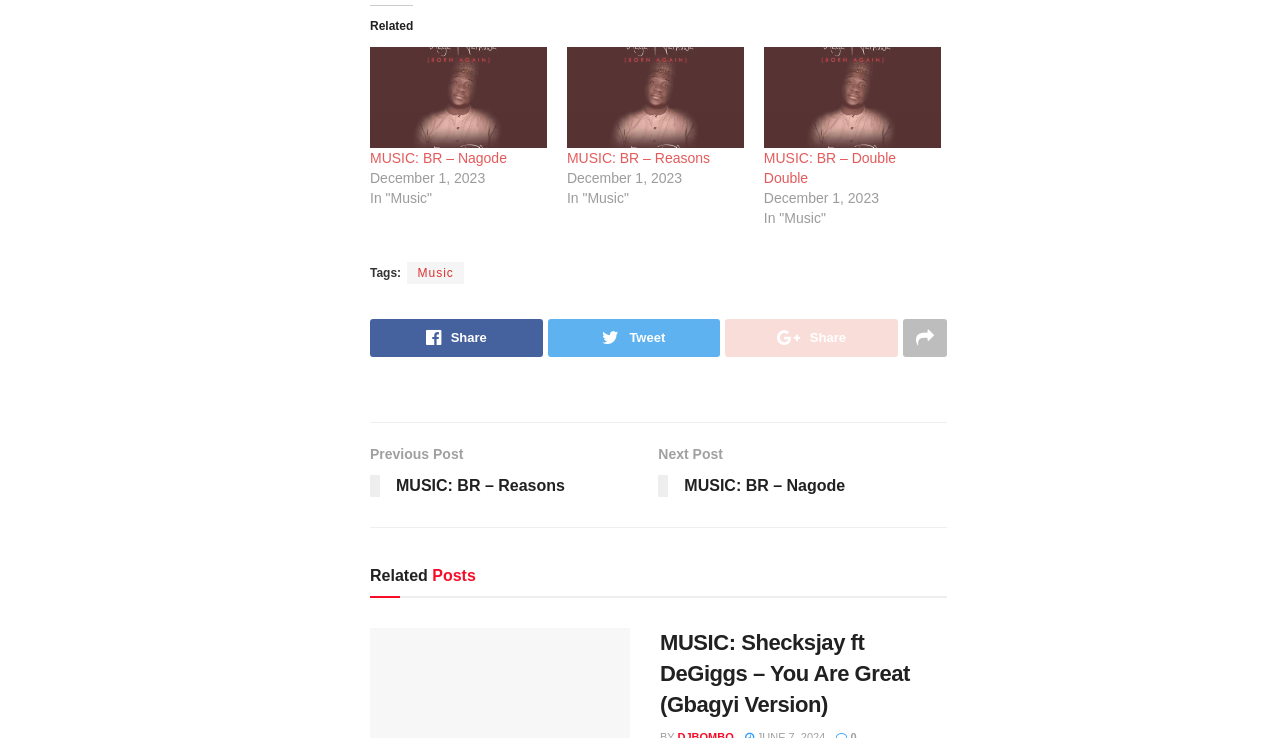Determine the bounding box coordinates of the region I should click to achieve the following instruction: "Click on the link to MUSIC: Wizlad – Na Prank feat. Sparkle tee". Ensure the bounding box coordinates are four float numbers between 0 and 1, i.e., [left, top, right, bottom].

[0.012, 0.039, 0.07, 0.141]